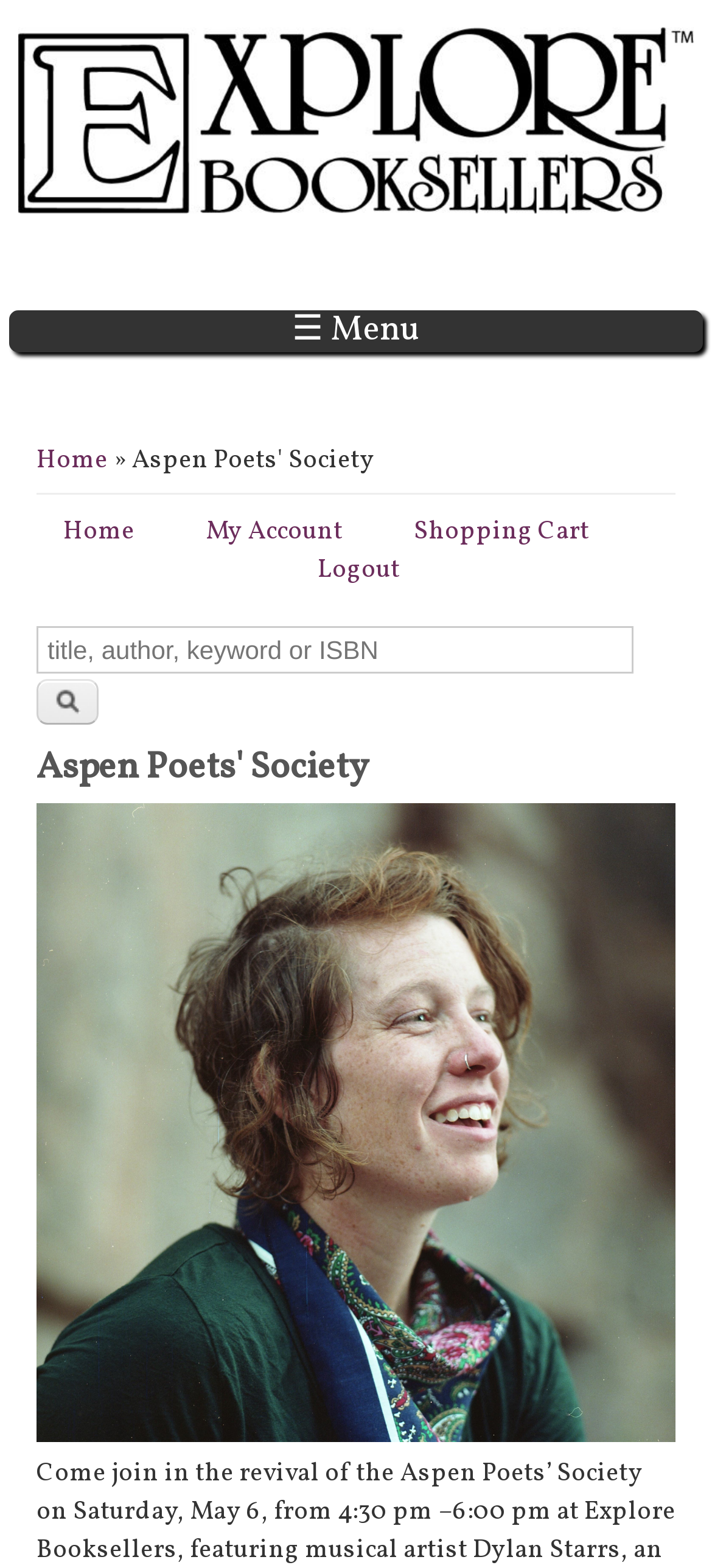Can you find the bounding box coordinates for the element to click on to achieve the instruction: "View My Account"?

[0.288, 0.328, 0.481, 0.35]